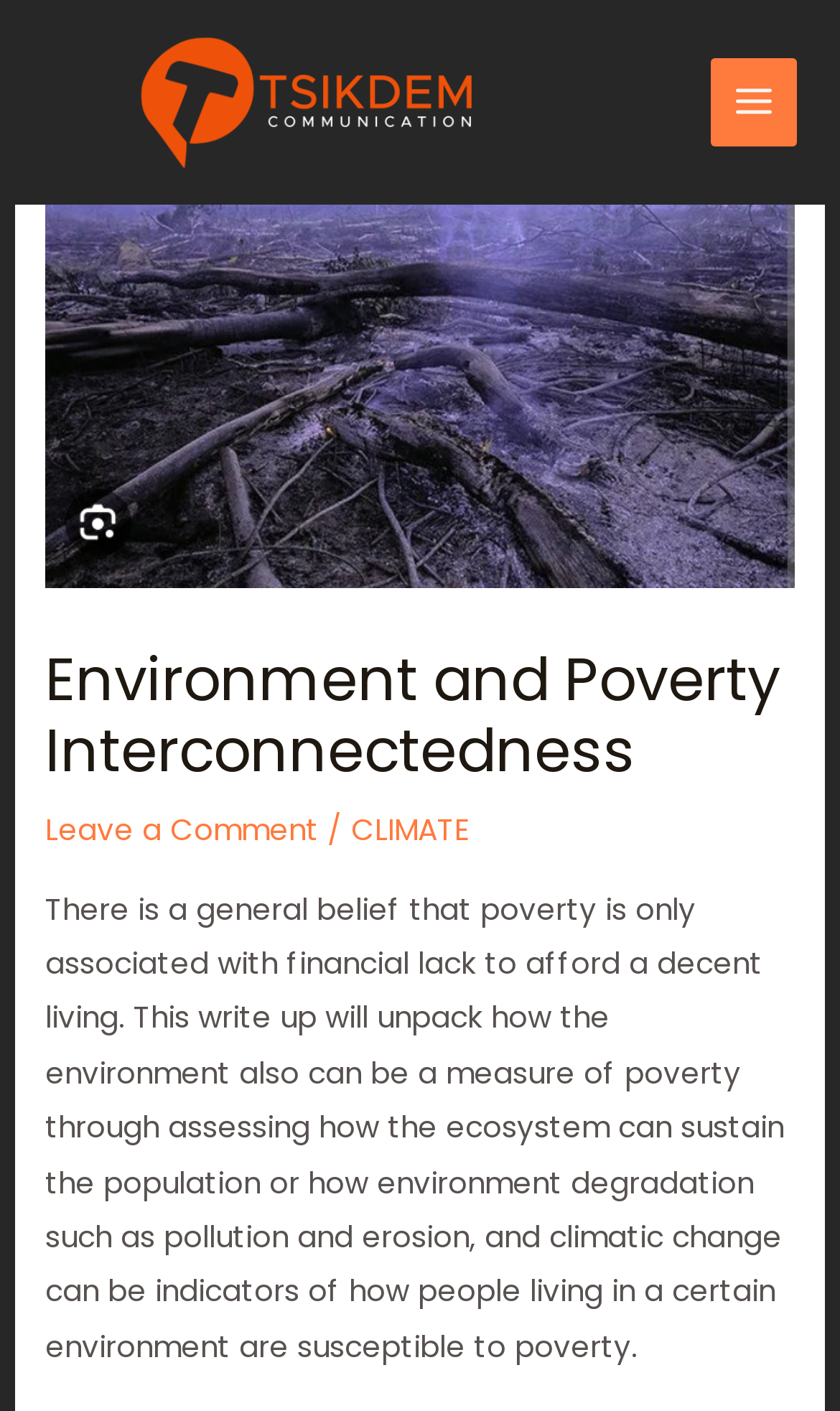What is the last sentence of the article?
Refer to the image and provide a concise answer in one word or phrase.

how environment degradation such as pollution and erosion, and climatic change can be indicators of how people living in a certain environment are susceptible to poverty.